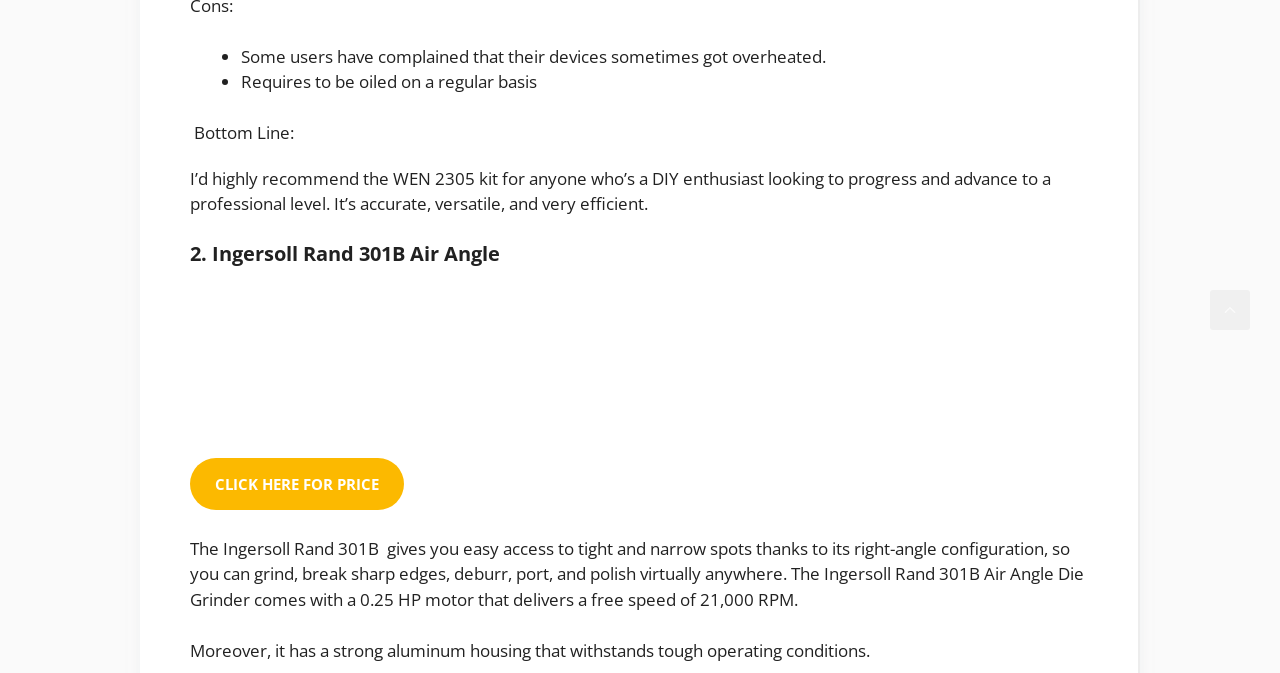What is the recommended kit for DIY enthusiasts?
From the image, respond using a single word or phrase.

WEN 2305 kit